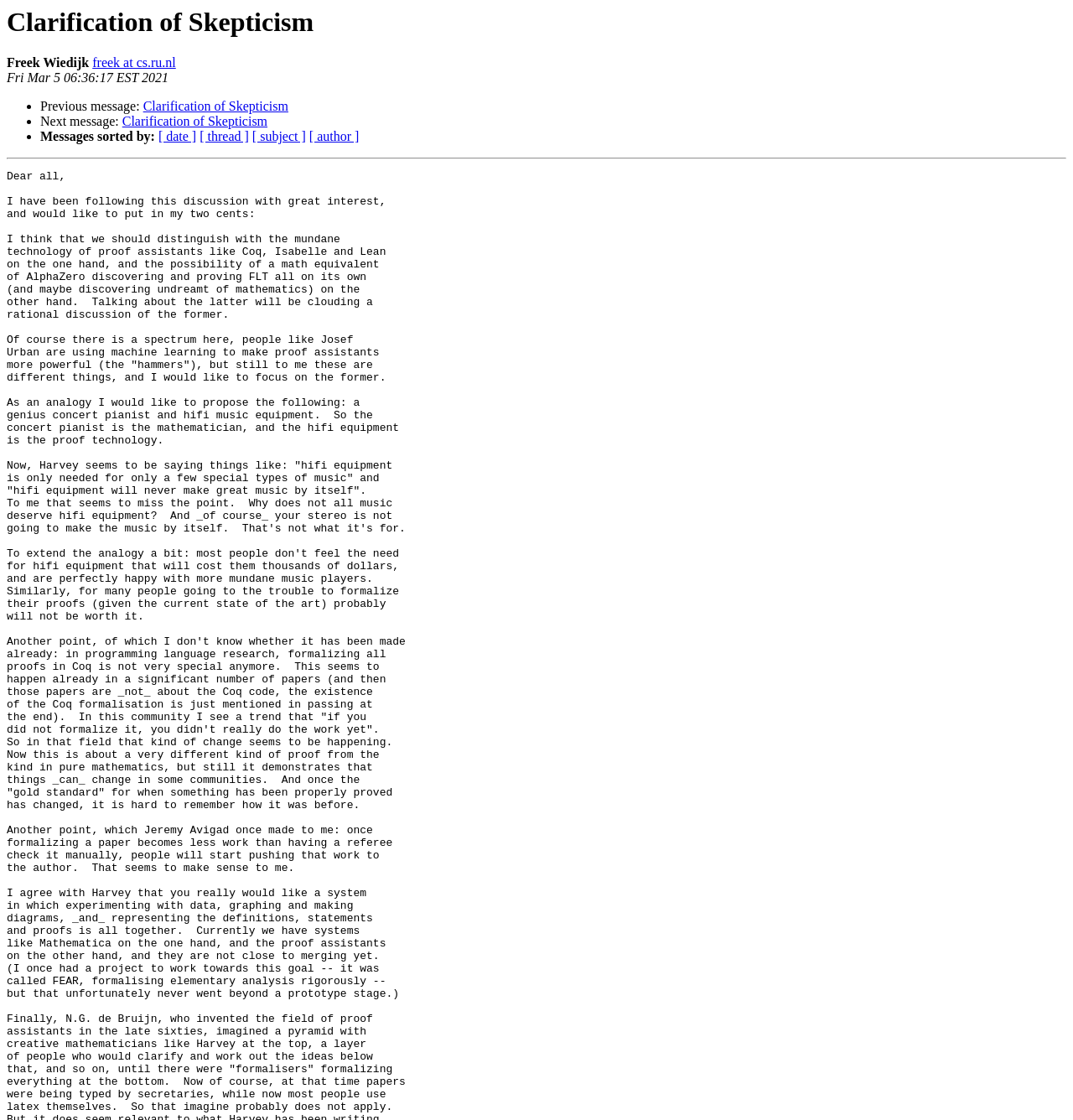What is the purpose of the separator element? Refer to the image and provide a one-word or short phrase answer.

To separate sections